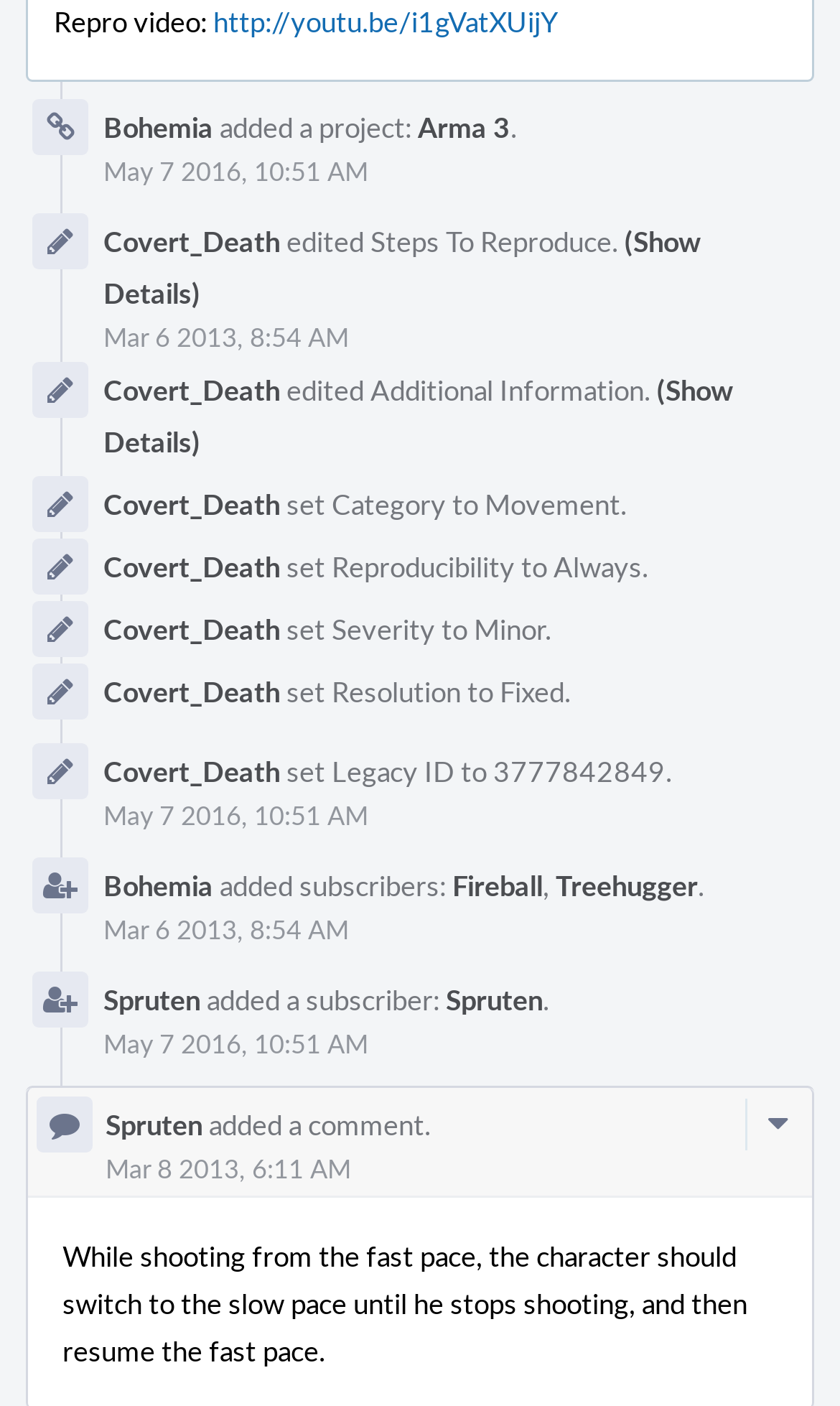Please provide a comprehensive response to the question based on the details in the image: Who added a subscriber?

I found the answer by looking at the text 'added subscribers:' which is next to the link 'Bohemia'.